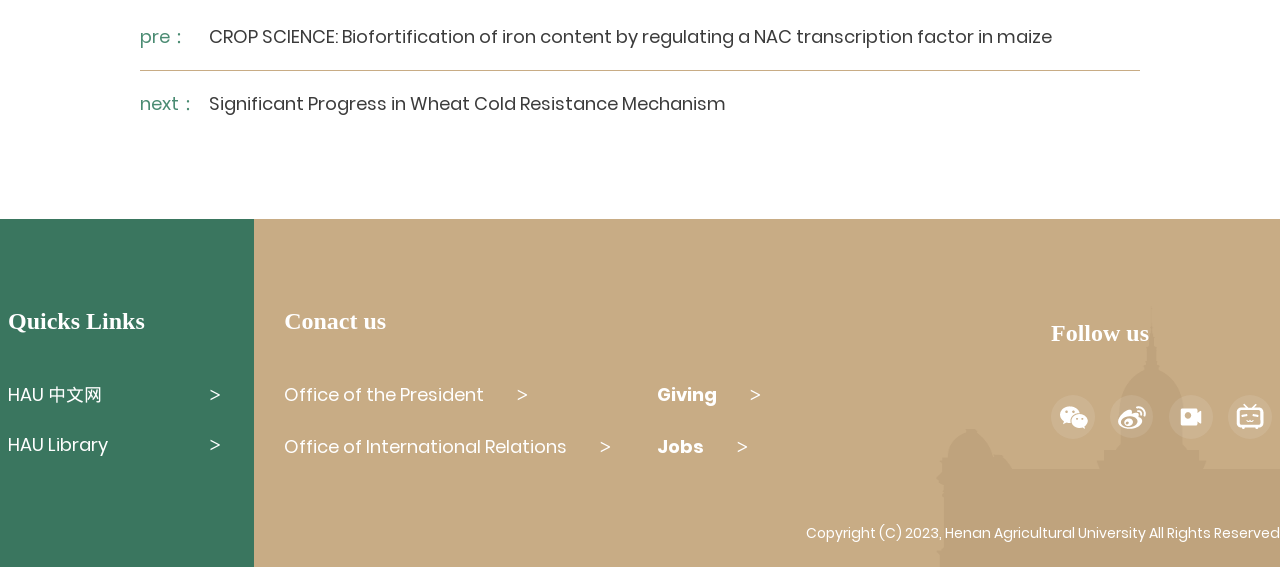Please locate the bounding box coordinates of the element that should be clicked to achieve the given instruction: "Visit the HAU Library".

[0.006, 0.761, 0.084, 0.805]